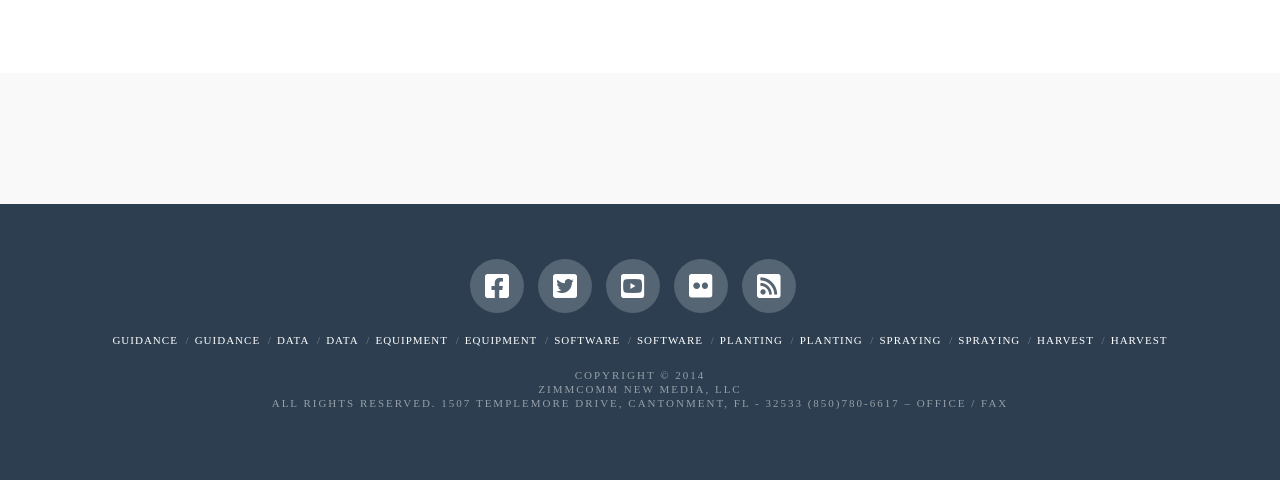Pinpoint the bounding box coordinates of the clickable element needed to complete the instruction: "Contact ZIMMCOMM NEW MEDIA, LLC". The coordinates should be provided as four float numbers between 0 and 1: [left, top, right, bottom].

[0.421, 0.798, 0.579, 0.823]